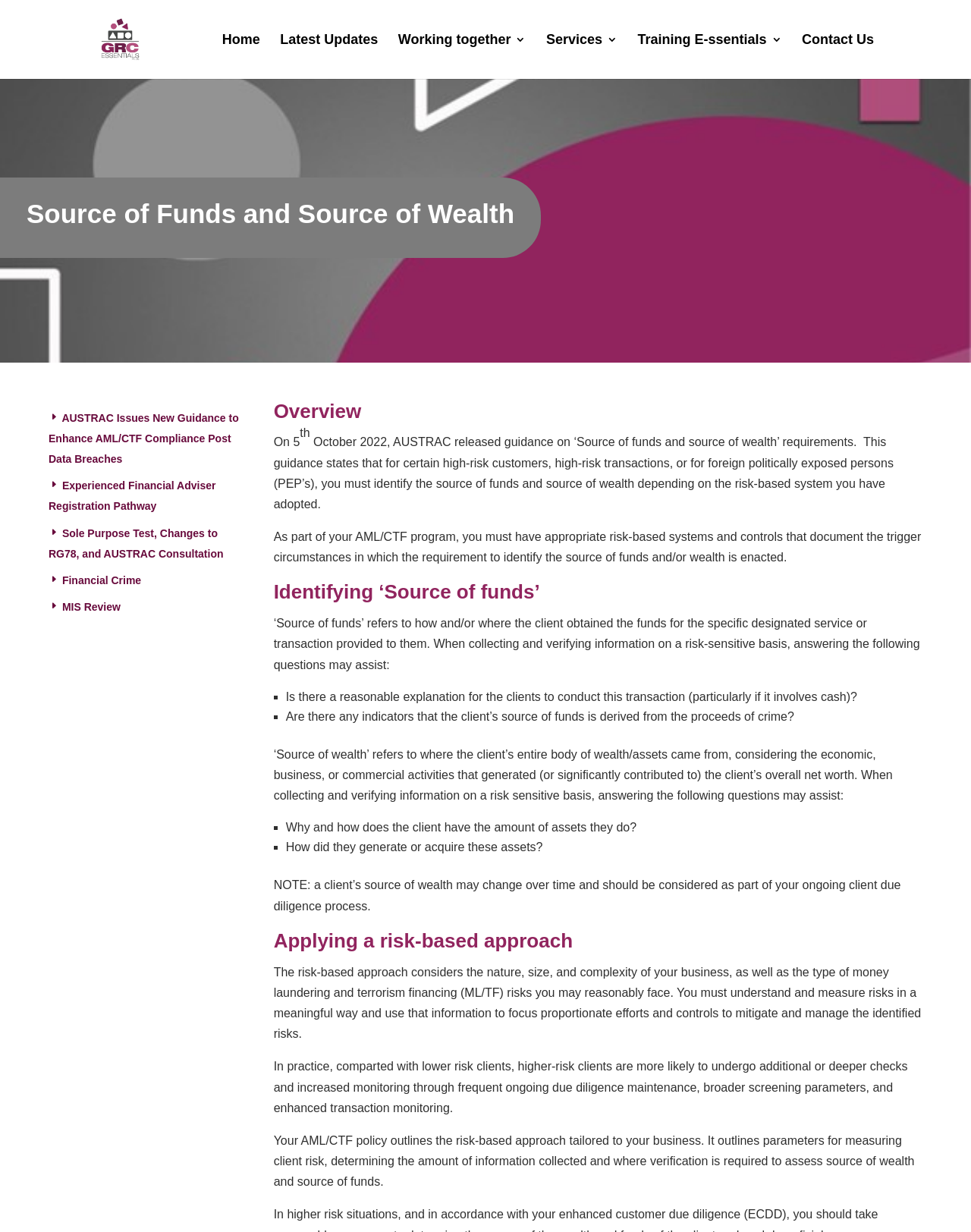What is the topic of the recent post 'AUSTRAC Issues New Guidance to Enhance AML/CTF Compliance Post Data Breaches'?
Based on the image, respond with a single word or phrase.

AML/CTF Compliance